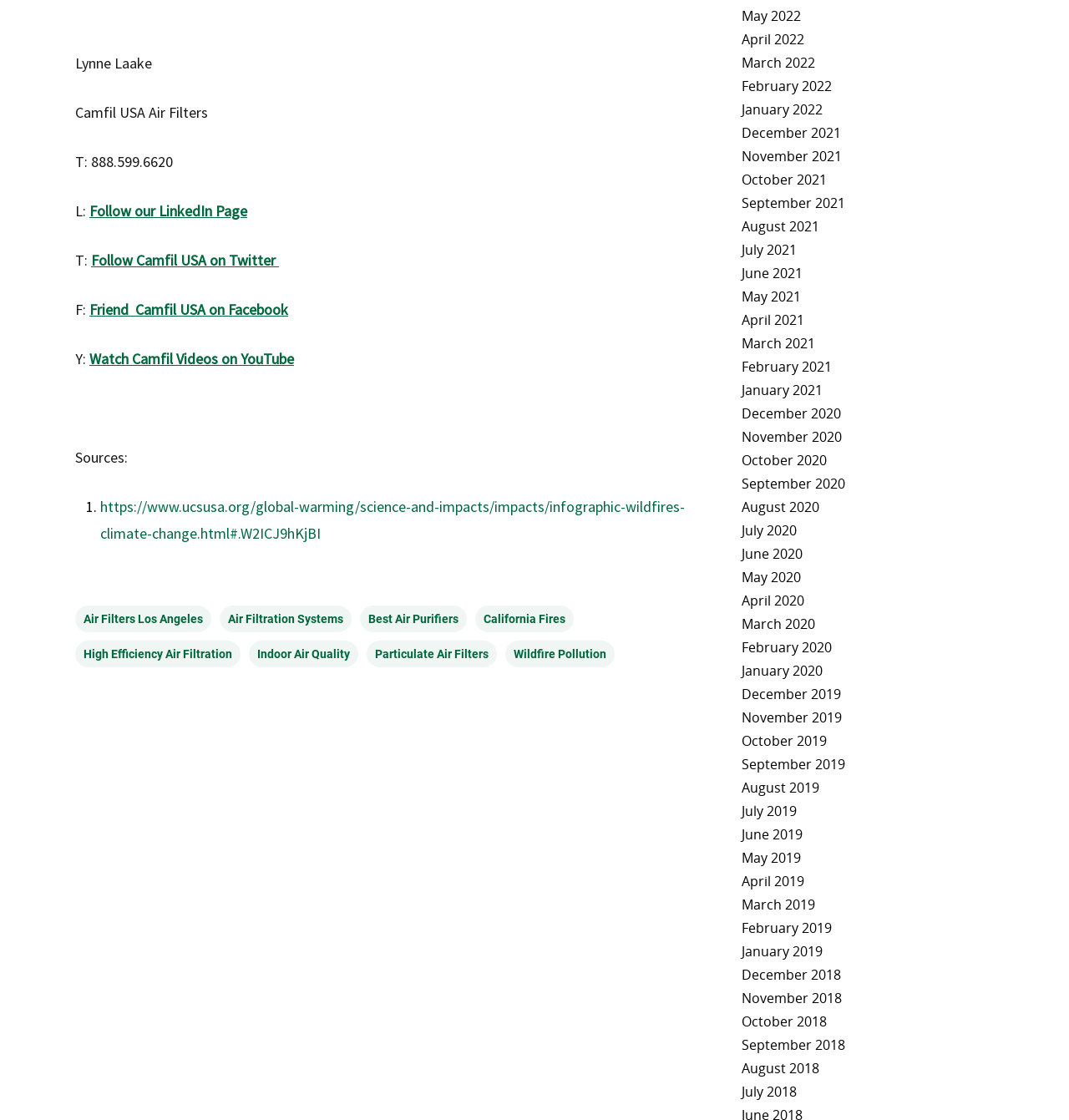Can you find the bounding box coordinates for the UI element given this description: "https://www.ucsusa.org/global-warming/science-and-impacts/impacts/infographic-wildfires-climate-change.html#.W2ICJ9hKjBI"? Provide the coordinates as four float numbers between 0 and 1: [left, top, right, bottom].

[0.094, 0.444, 0.641, 0.485]